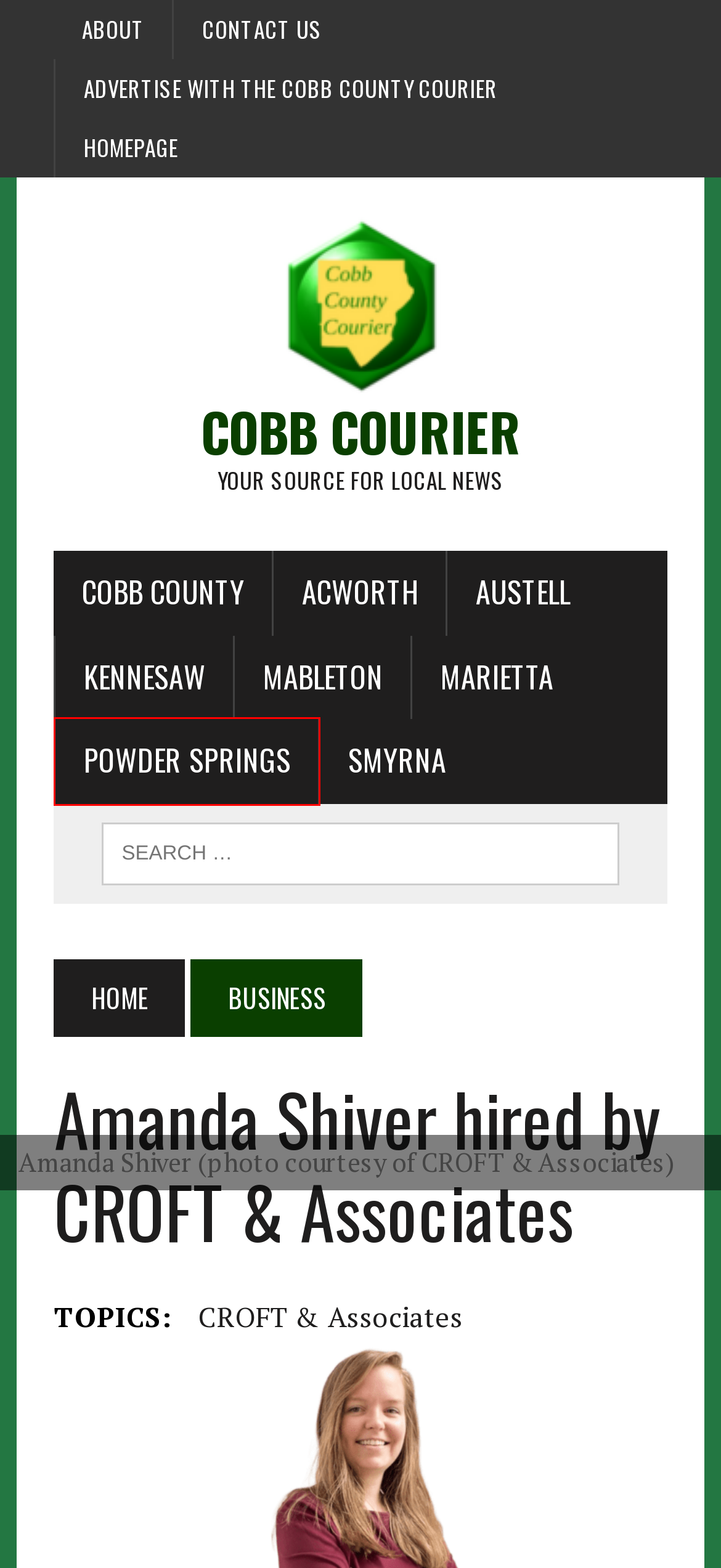Look at the screenshot of a webpage, where a red bounding box highlights an element. Select the best description that matches the new webpage after clicking the highlighted element. Here are the candidates:
A. CROFT & Associates Archives - Cobb Courier
B. Contact Us - Cobb Courier
C. Powder Springs Archives - Cobb Courier
D. About - Cobb Courier
E. Kennesaw Archives - Cobb Courier
F. Marietta Archives - Cobb Courier
G. Business Archives - Cobb Courier
H. Acworth Archives - Cobb Courier

C